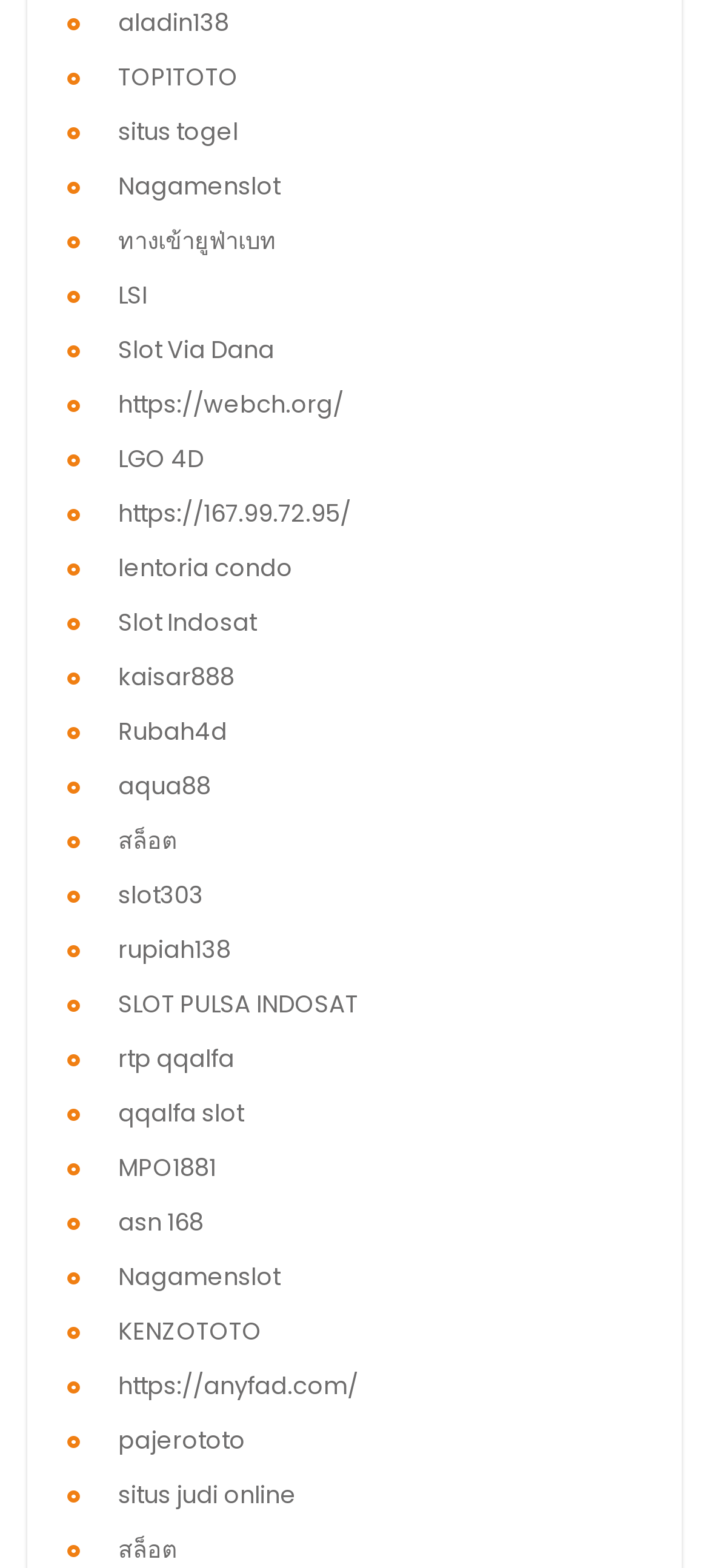Answer briefly with one word or phrase:
Are there any links with URLs starting with 'https'?

Yes